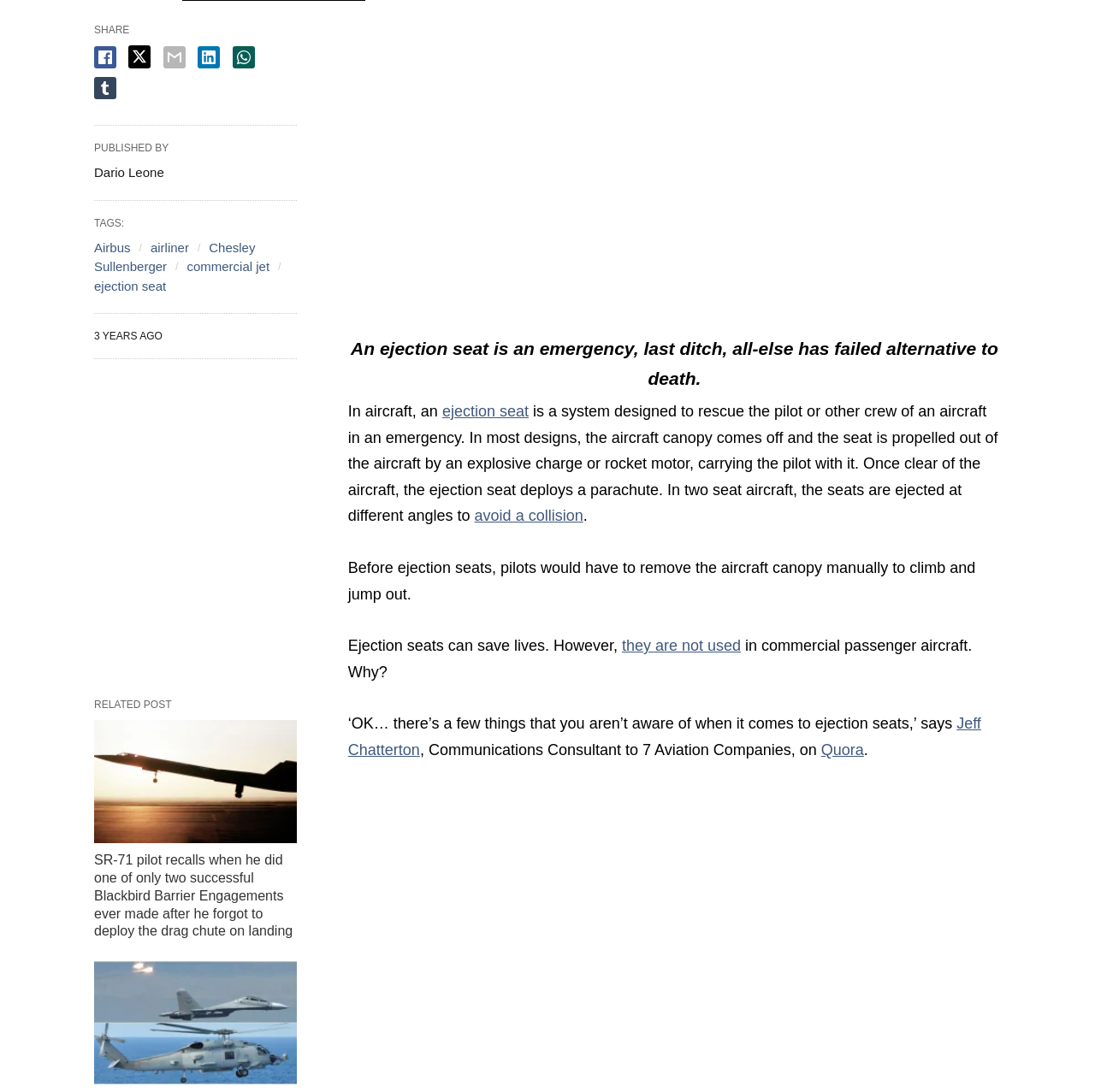What is an ejection seat?
Look at the image and provide a detailed response to the question.

Based on the text, an ejection seat is a system designed to rescue the pilot or other crew of an aircraft in an emergency. It is an emergency, last ditch, all-else has failed alternative to death.